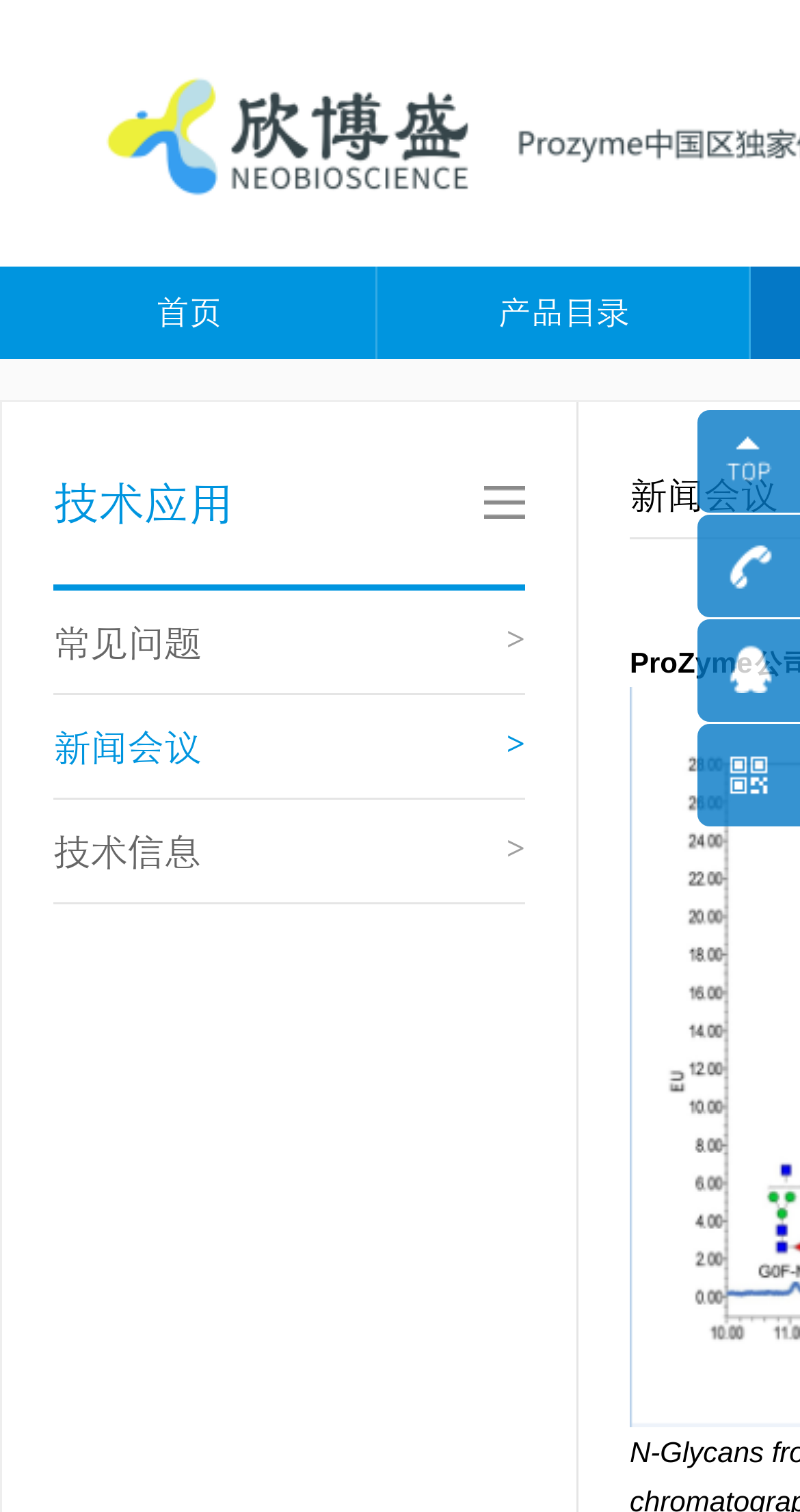Please give a succinct answer using a single word or phrase:
How many images are there on the right side of the webpage?

4